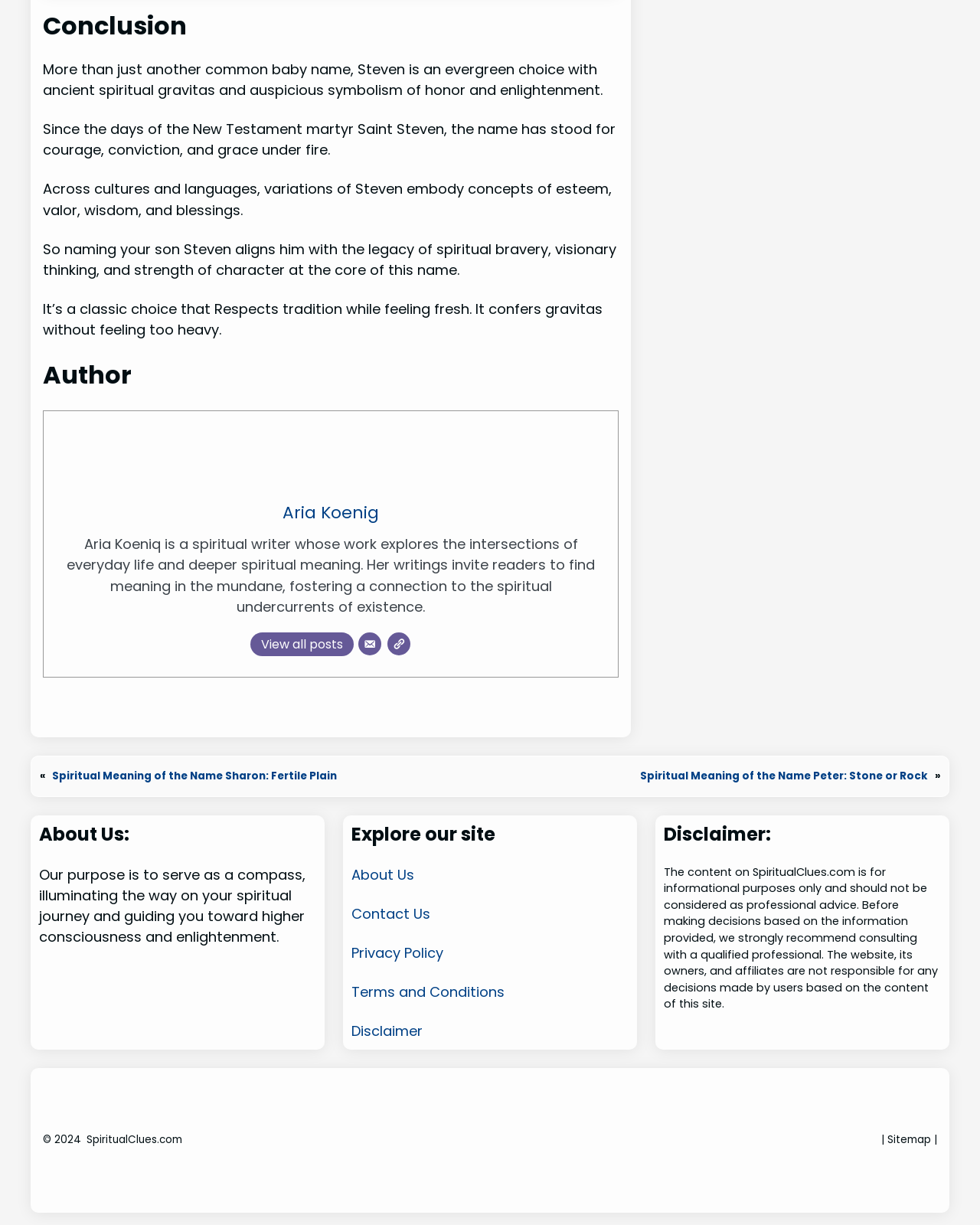Please specify the bounding box coordinates of the area that should be clicked to accomplish the following instruction: "Read about the spiritual meaning of the name Sharon". The coordinates should consist of four float numbers between 0 and 1, i.e., [left, top, right, bottom].

[0.053, 0.628, 0.344, 0.639]